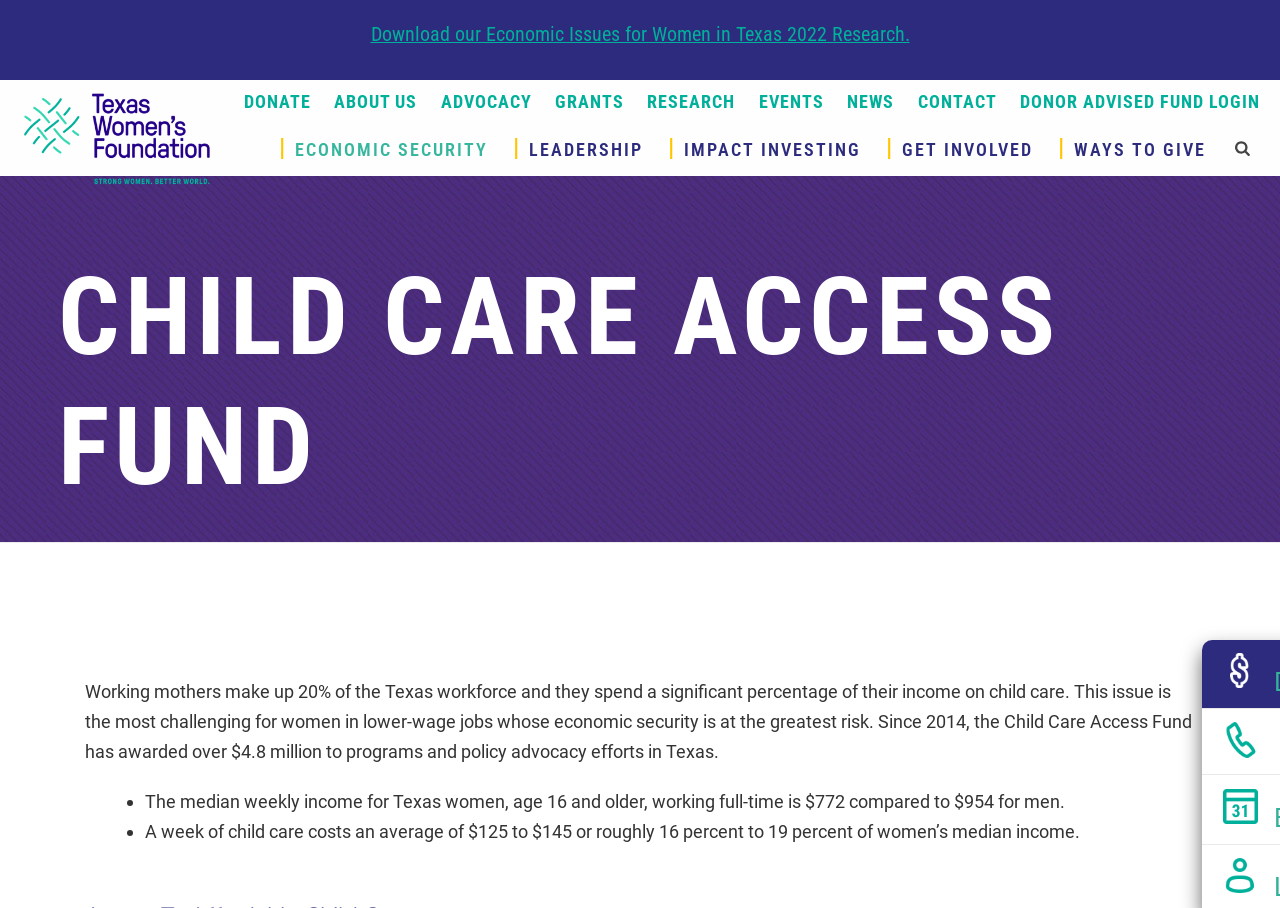Locate the bounding box coordinates of the clickable region necessary to complete the following instruction: "Donate to the Texas Women's Foundation". Provide the coordinates in the format of four float numbers between 0 and 1, i.e., [left, top, right, bottom].

[0.191, 0.1, 0.243, 0.123]